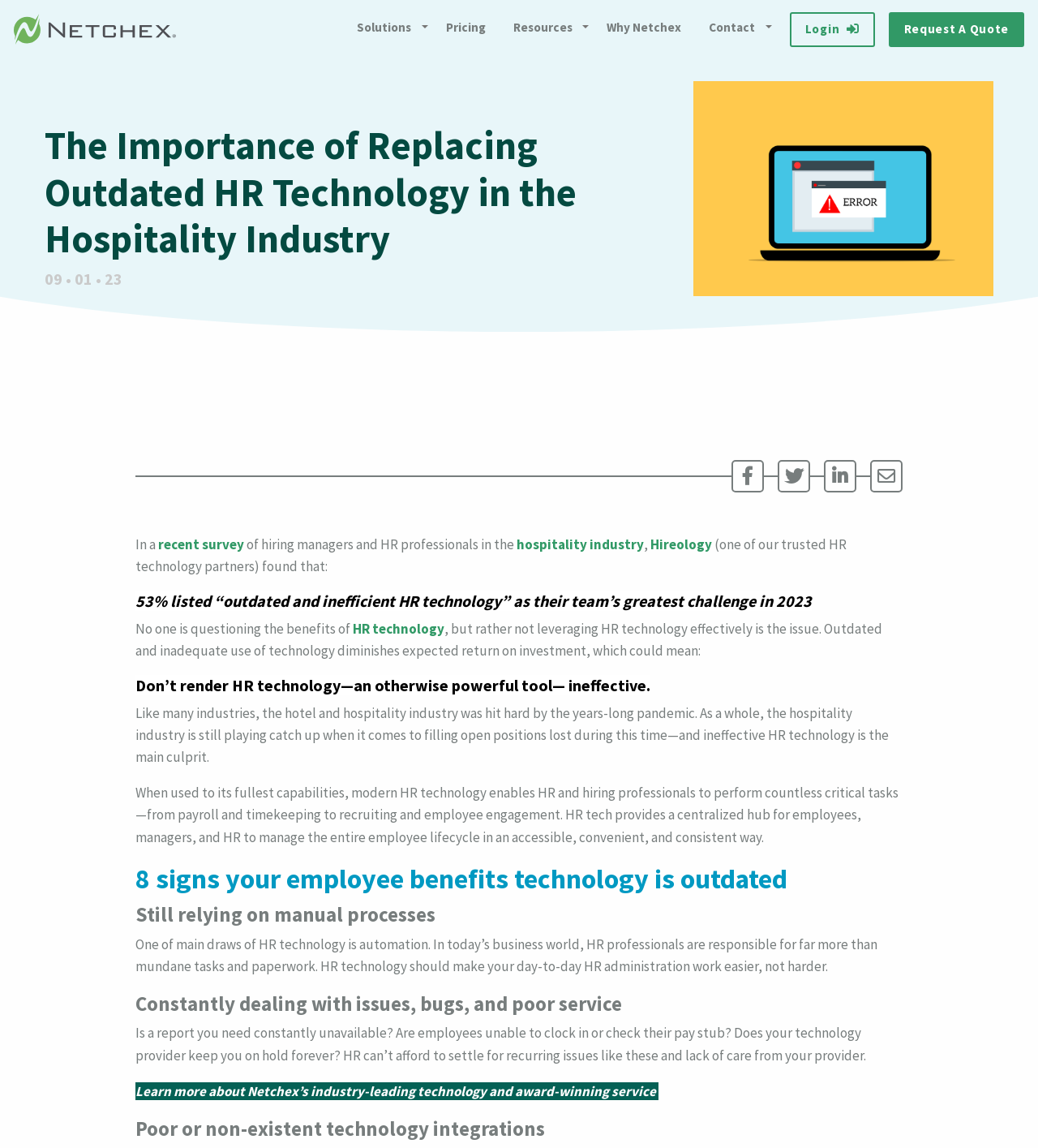What is the main challenge faced by HR teams in 2023?
Look at the image and answer the question with a single word or phrase.

Outdated and inefficient HR technology